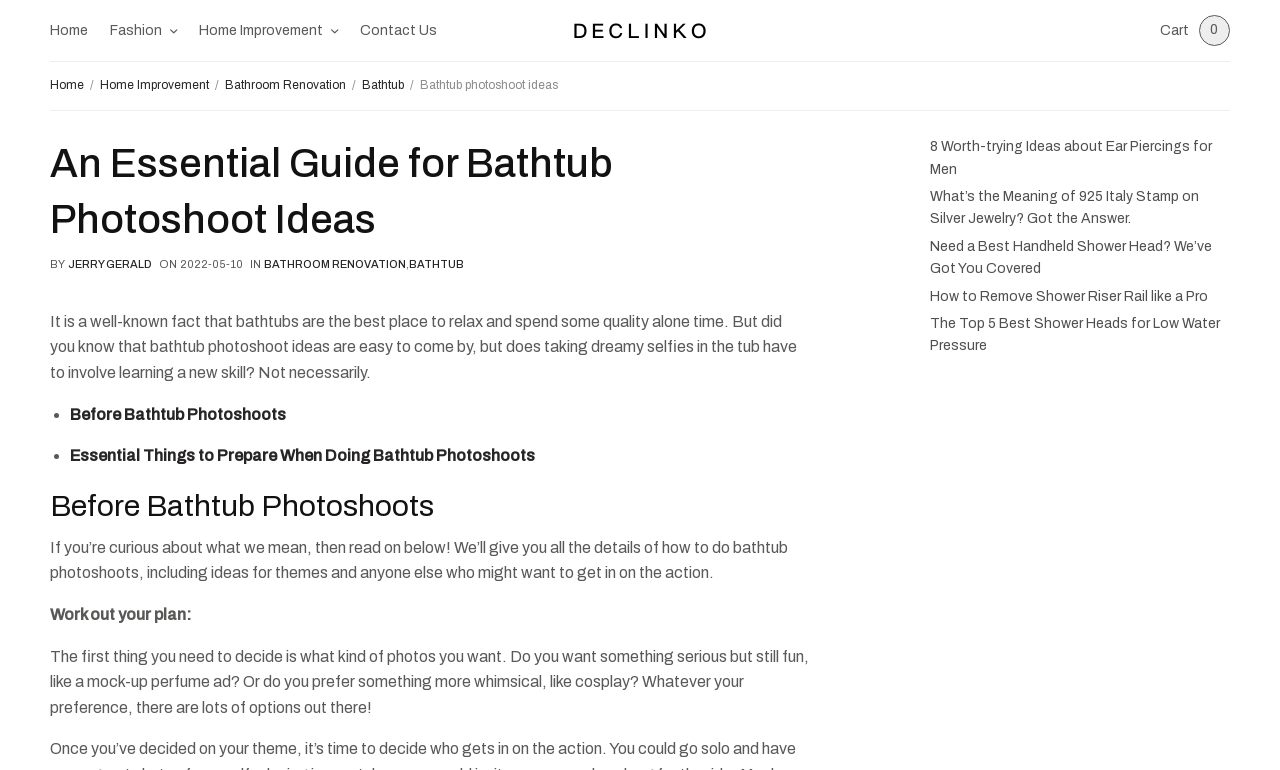Locate the bounding box coordinates of the element that should be clicked to execute the following instruction: "Contact us through the 'Contact Us' link".

[0.281, 0.01, 0.341, 0.069]